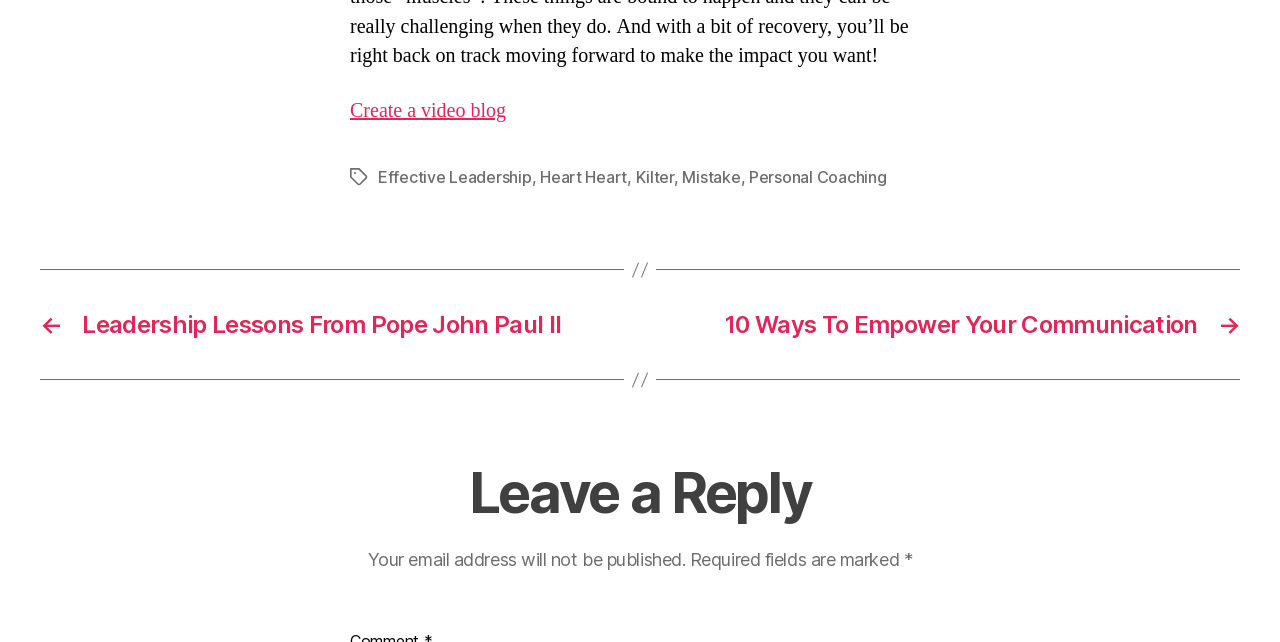What is required to be marked in the comment section?
Based on the visual, give a brief answer using one word or a short phrase.

Required fields